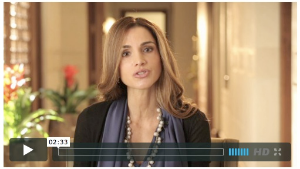Use a single word or phrase to answer the following:
What is the duration of the video clip?

2 minutes and 33 seconds